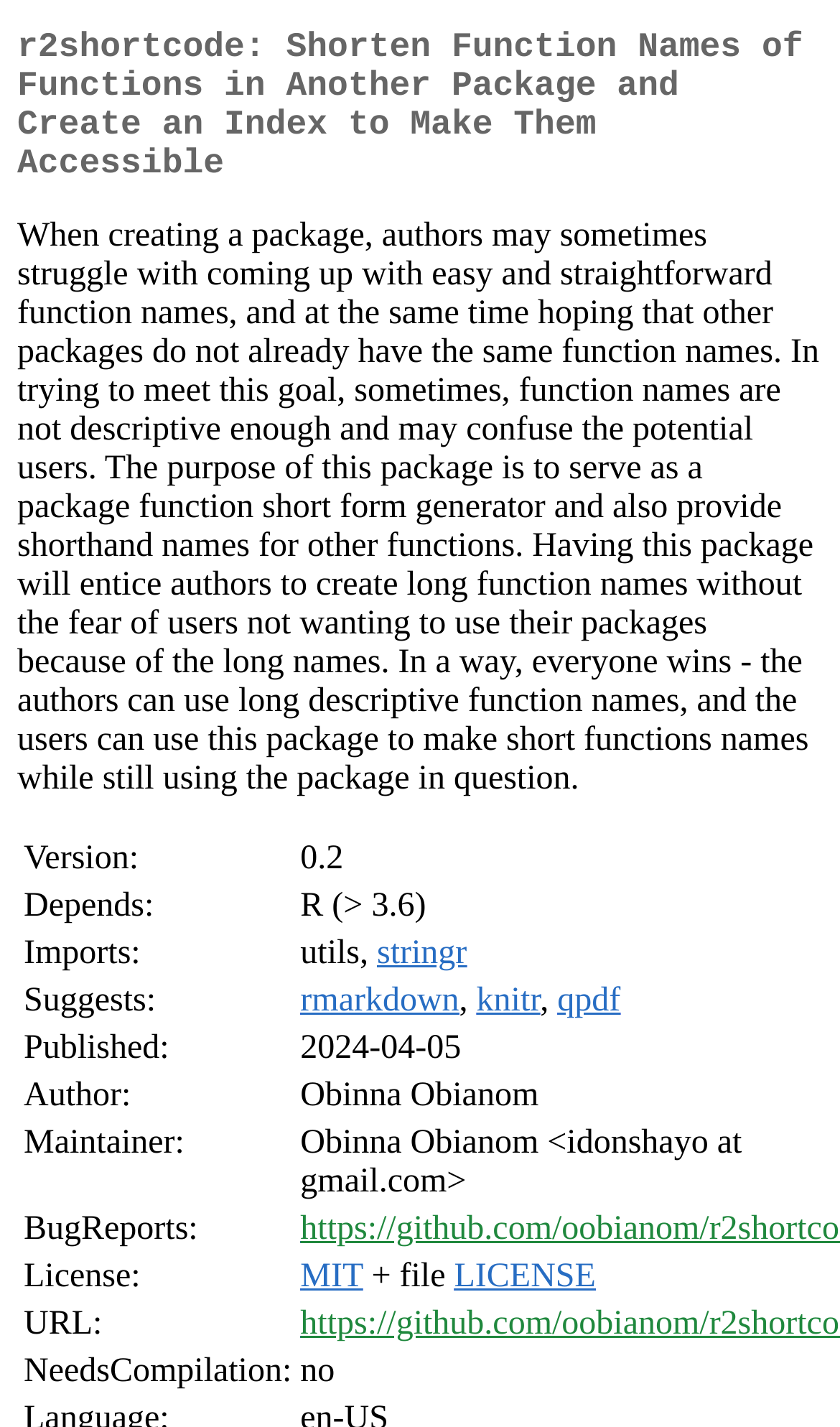Examine the image and give a thorough answer to the following question:
Who is the author of the r2shortcode package?

The author of the r2shortcode package is not explicitly specified on the webpage, but it can be found in the 'Author' section of the package information.